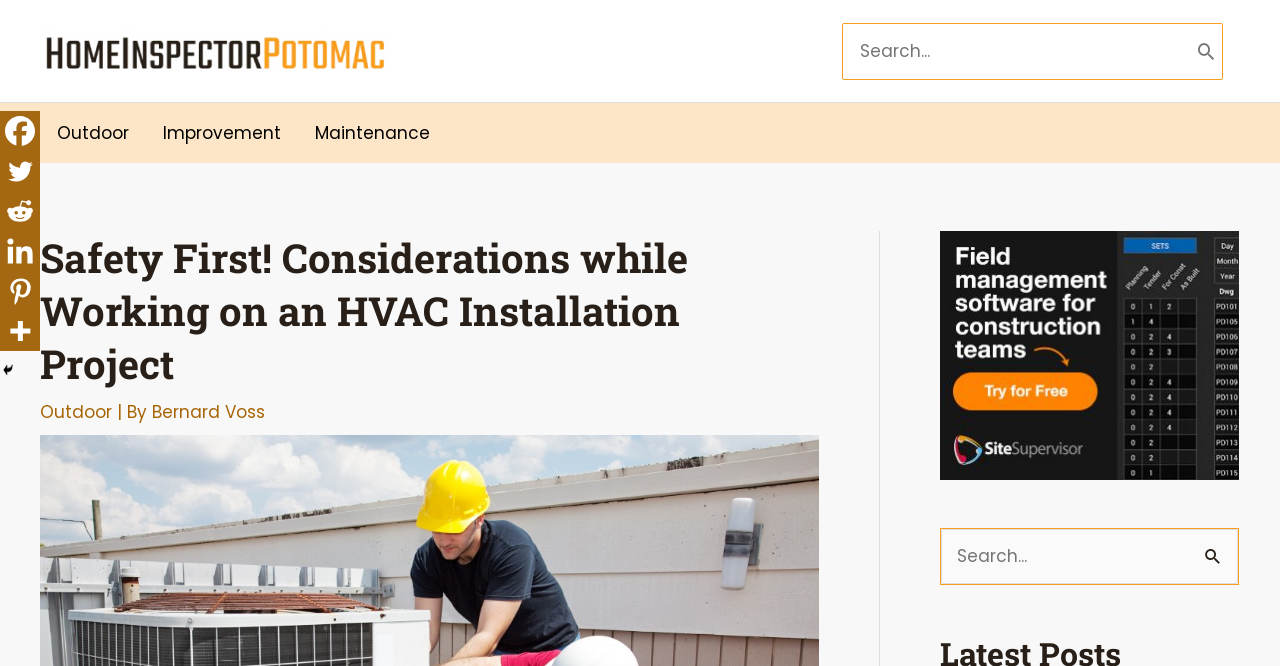What are the social media links available?
Refer to the image and provide a detailed answer to the question.

The social media links are located at the top left corner of the webpage, and they include Facebook, Twitter, Reddit, Linkedin, Pinterest, and a 'More' option, which suggests that there are additional social media links available.